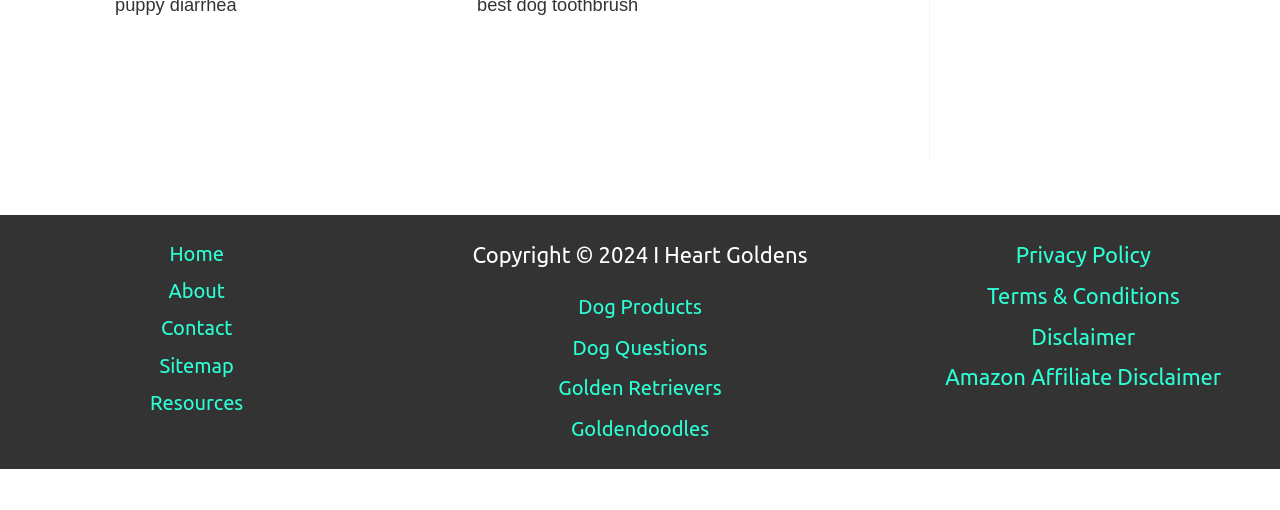What is the last link in the footer navigation?
Please give a well-detailed answer to the question.

In the footer navigation section, the links are listed in the order of 'Home', 'About', 'Contact', 'Sitemap', and 'Resources', which means that the last link is 'Resources'.